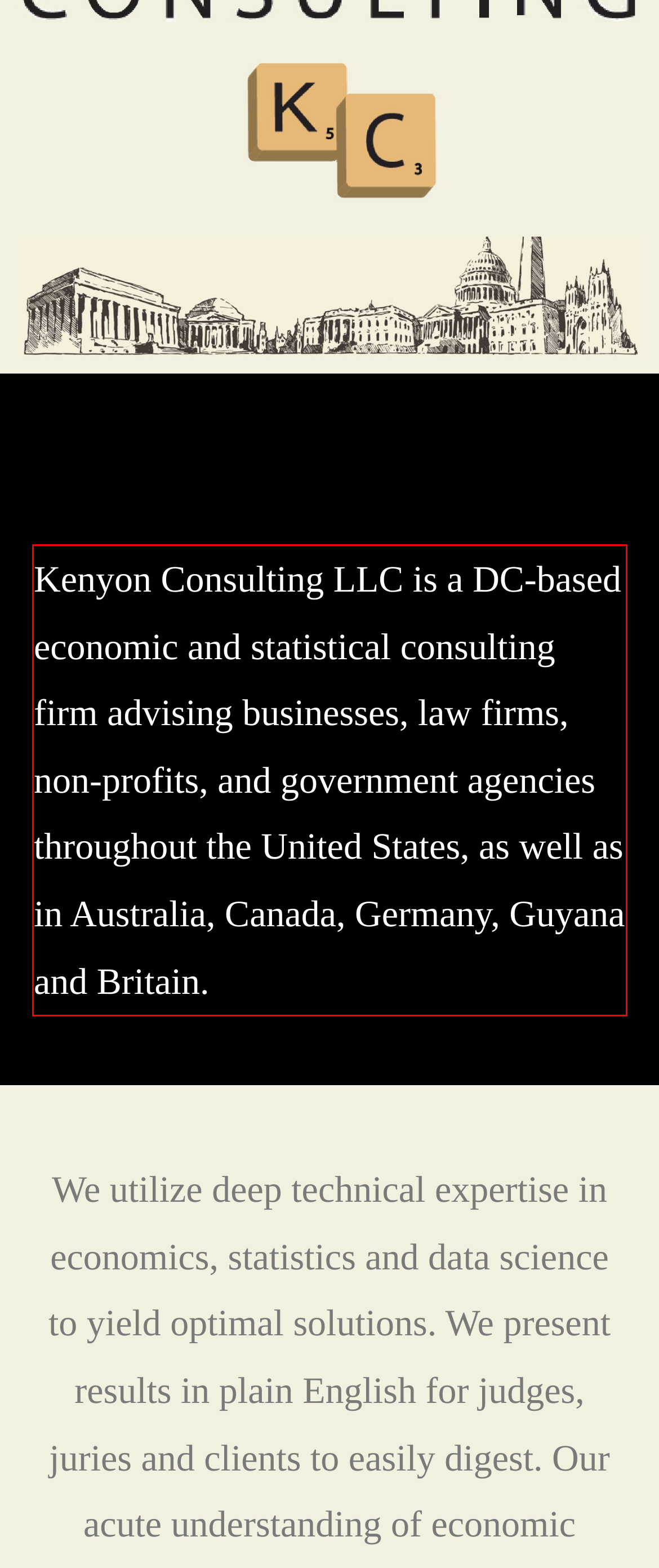Please examine the webpage screenshot and extract the text within the red bounding box using OCR.

Kenyon Consulting LLC is a DC-based economic and statistical consulting firm advising businesses, law firms, non-profits, and government agencies throughout the United States, as well as in Australia, Canada, Germany, Guyana and Britain.